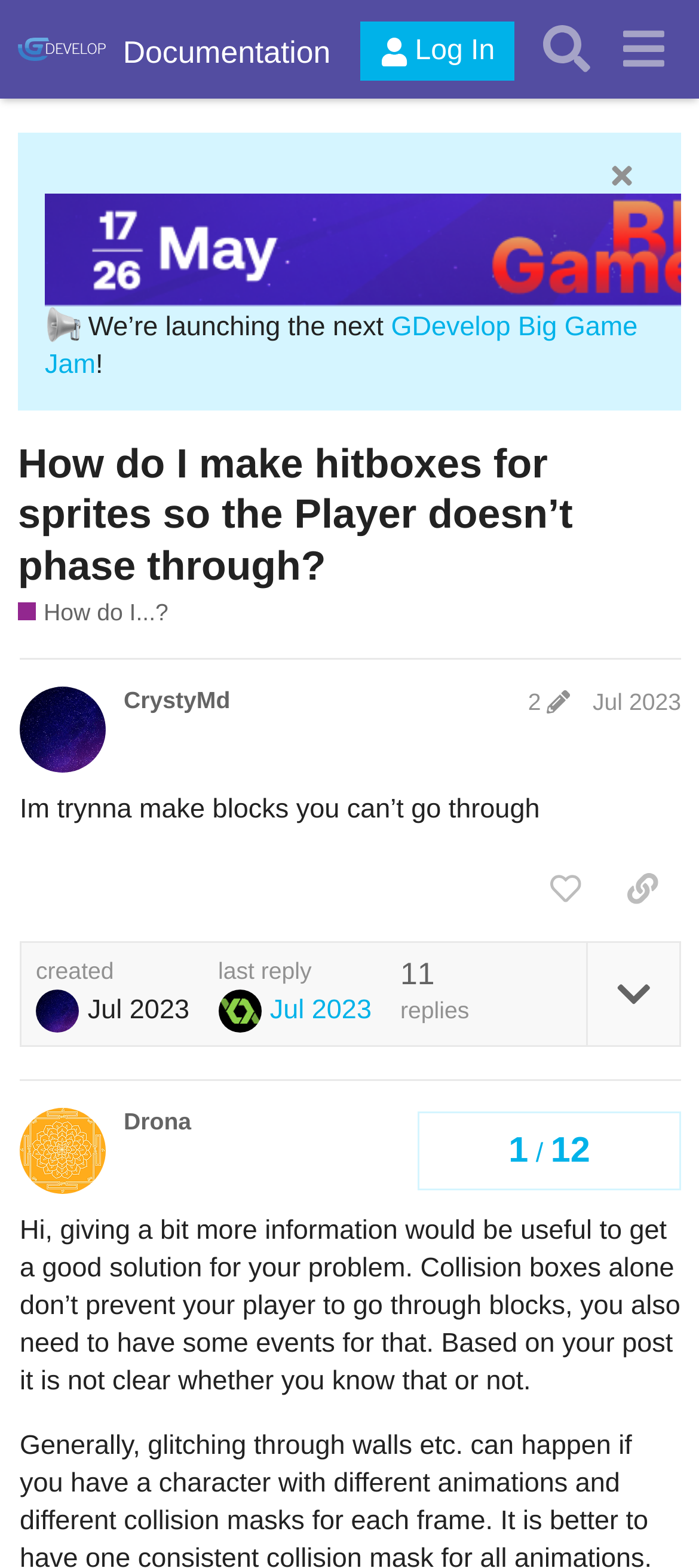What is the name of the forum?
Carefully analyze the image and provide a detailed answer to the question.

The name of the forum can be found in the top-left corner of the webpage, where it says 'GDevelop Forum' in a link element.